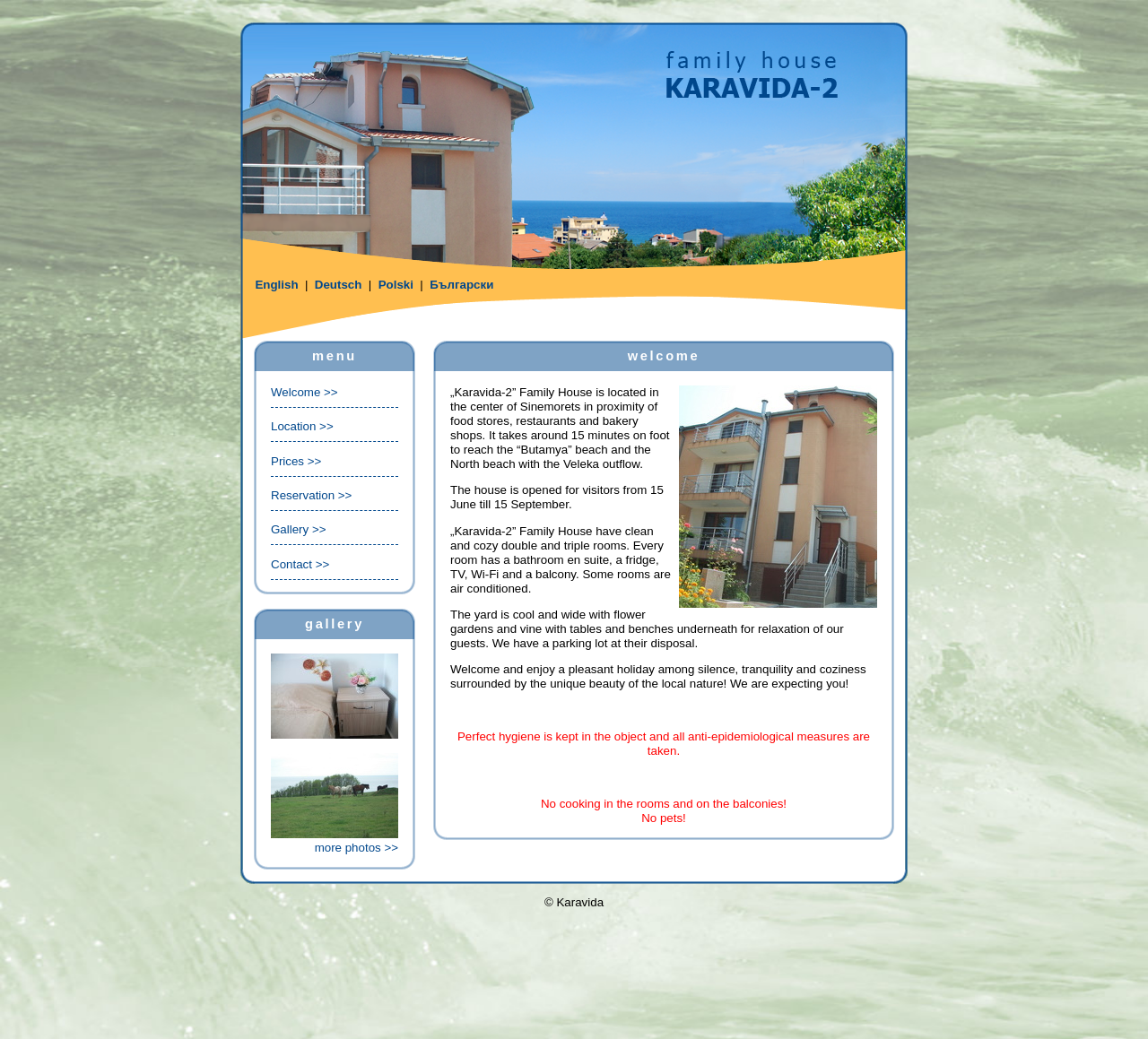Please answer the following question using a single word or phrase: 
What type of content is displayed in the 'Gallery' section?

Images